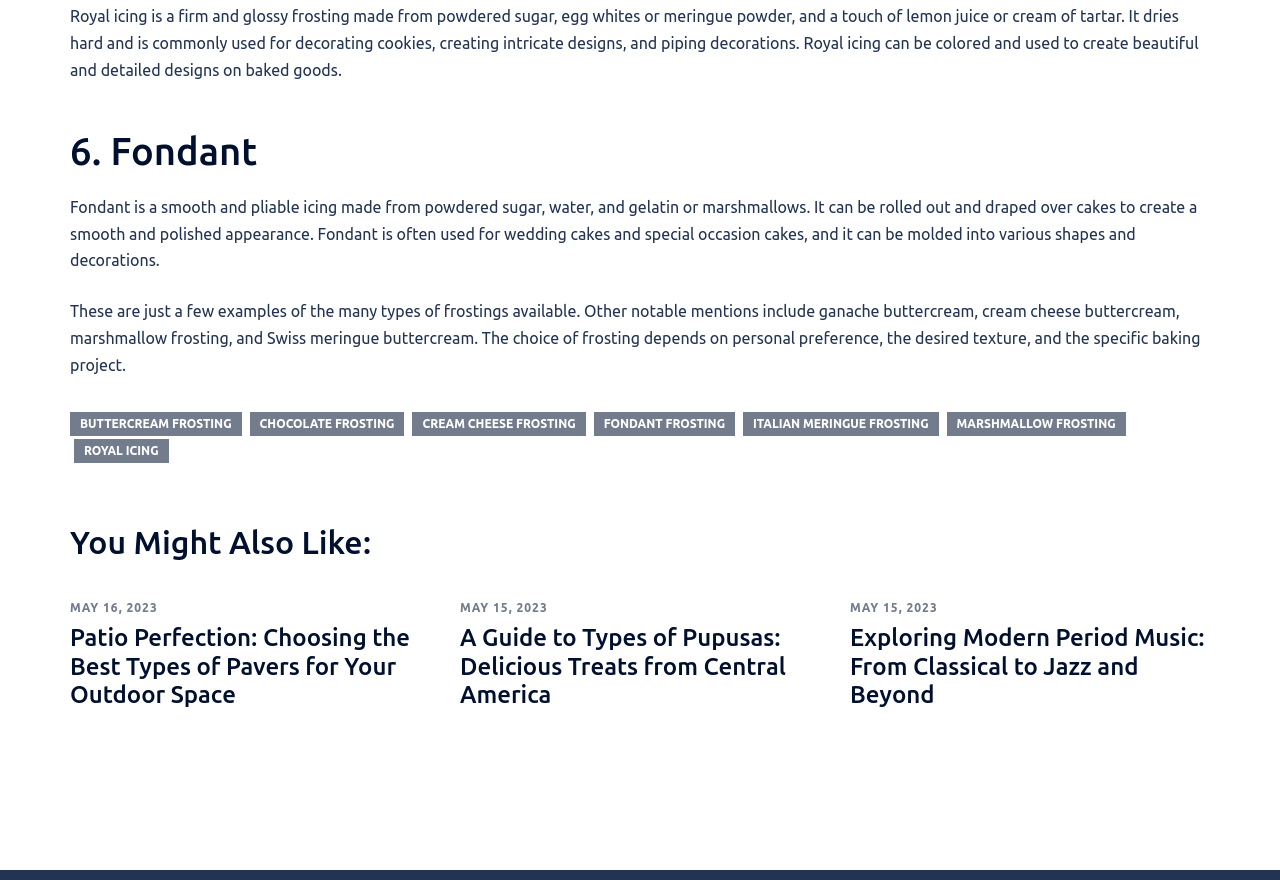Provide the bounding box coordinates of the HTML element this sentence describes: "Italian meringue frosting".

[0.581, 0.468, 0.733, 0.496]